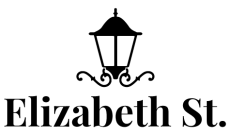Please answer the following question using a single word or phrase: What design element is positioned above the text?

A classic lantern motif